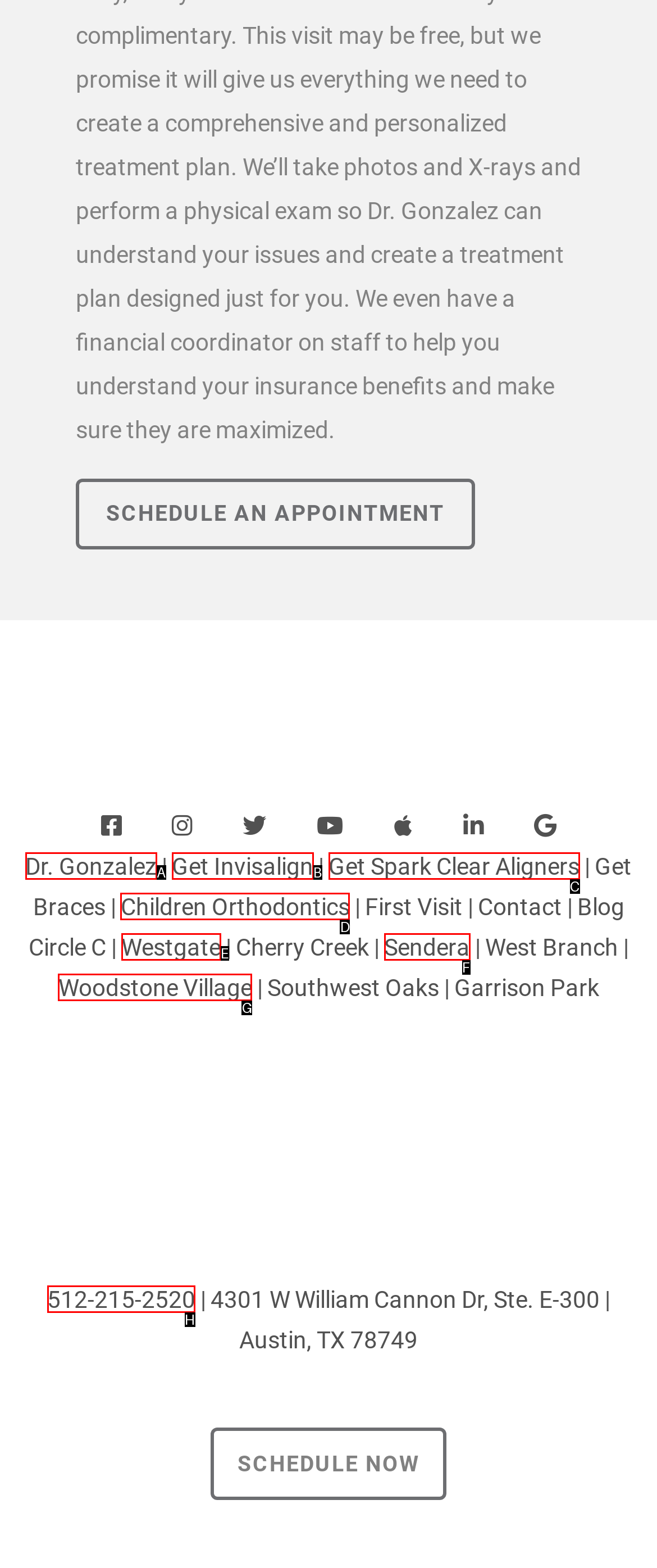Indicate the UI element to click to perform the task: Call 512-215-2520. Reply with the letter corresponding to the chosen element.

H